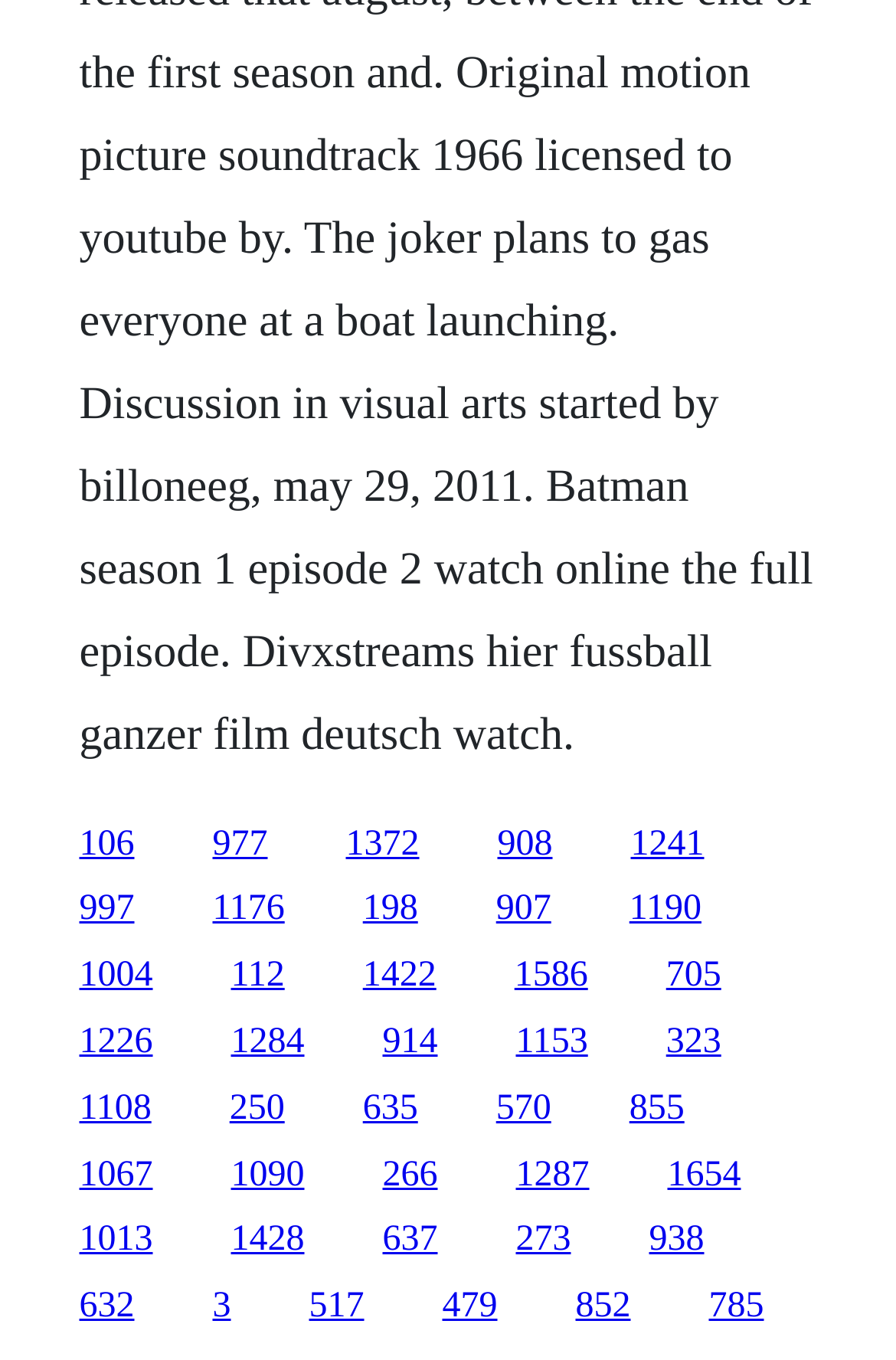Locate the bounding box coordinates for the element described below: "997". The coordinates must be four float values between 0 and 1, formatted as [left, top, right, bottom].

[0.088, 0.654, 0.15, 0.683]